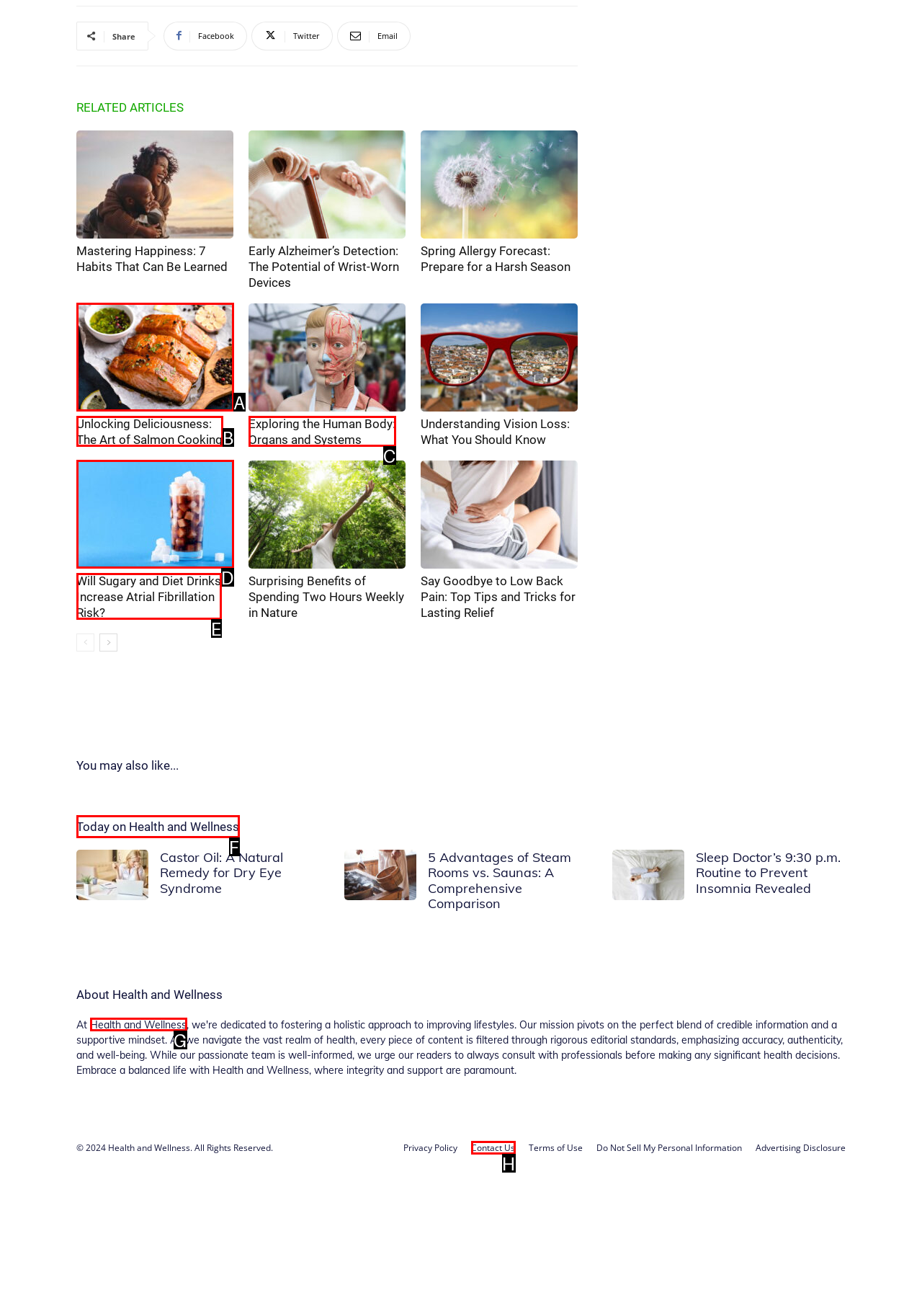Select the HTML element that fits the following description: Health and Wellness
Provide the letter of the matching option.

G